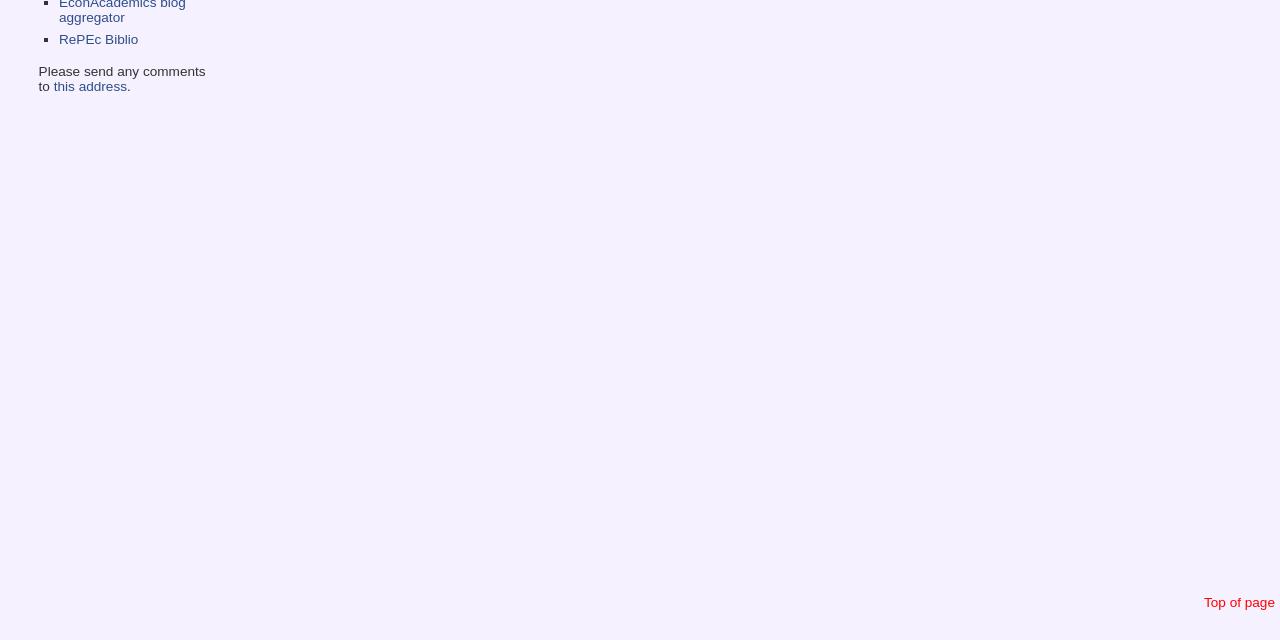Predict the bounding box for the UI component with the following description: "Top of page".

[0.941, 0.93, 0.996, 0.953]